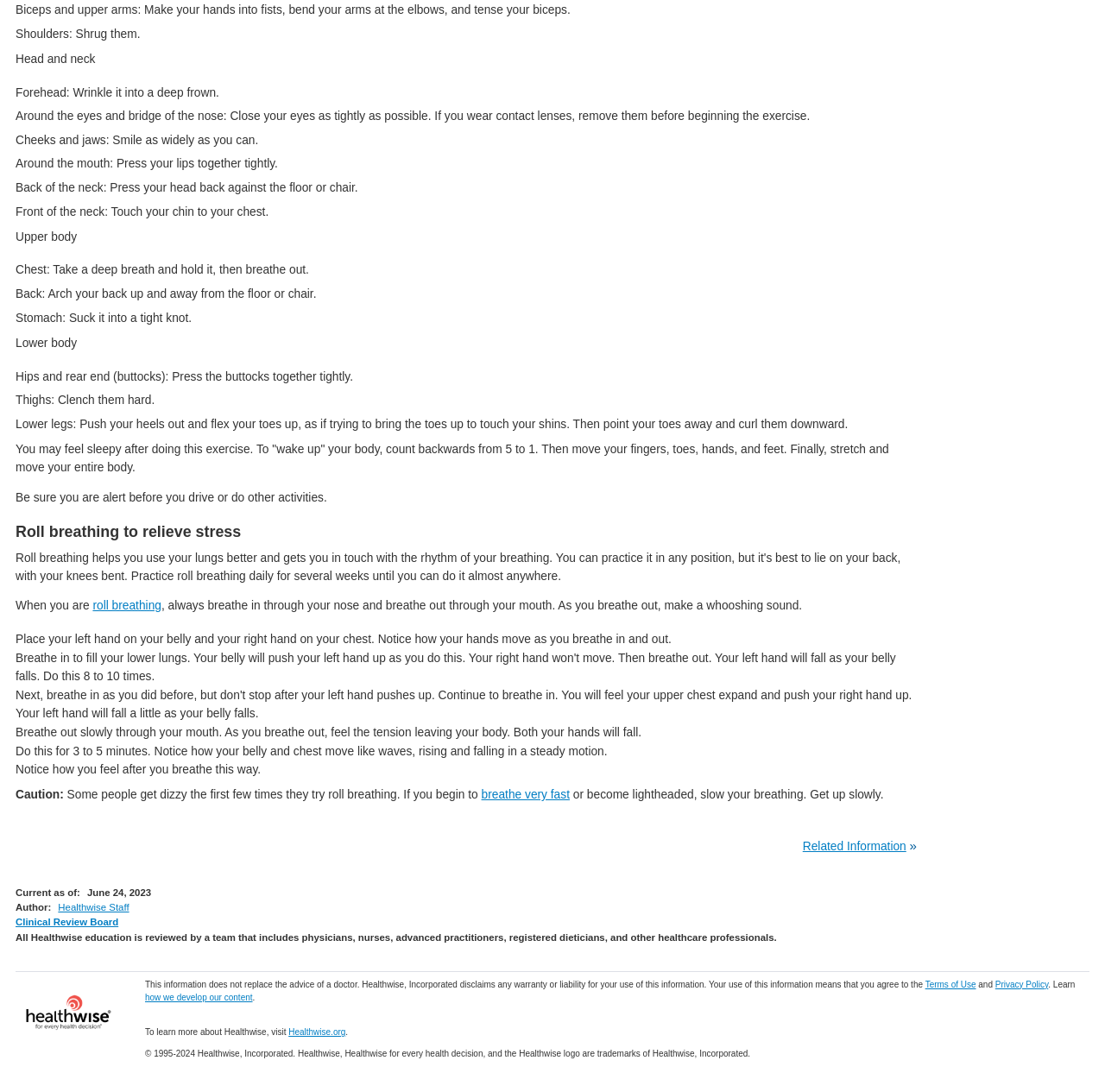Who is the author of the webpage content?
Based on the visual, give a brief answer using one word or a short phrase.

Healthwise Staff